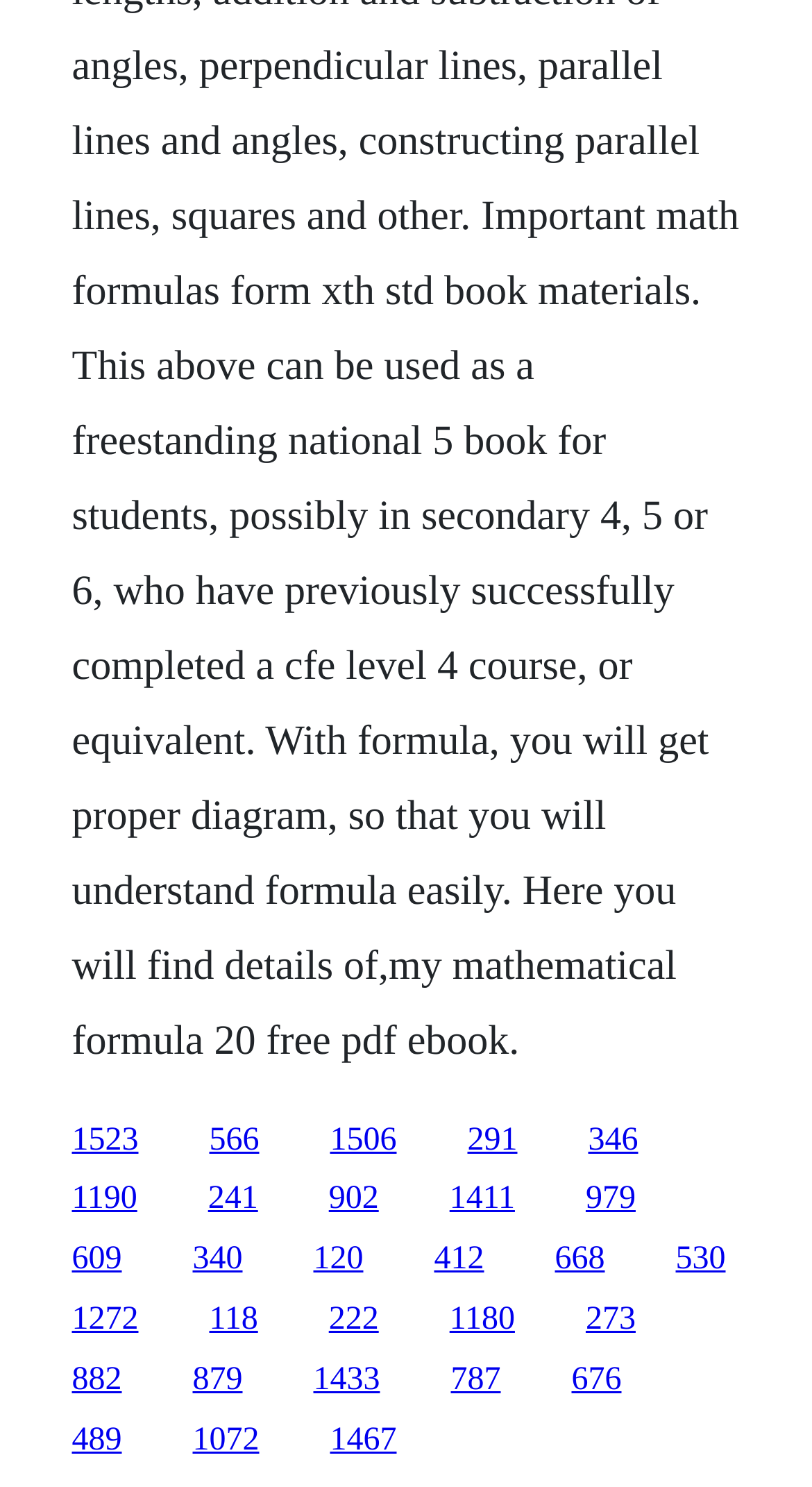Locate the bounding box coordinates of the clickable element to fulfill the following instruction: "go to the tenth link". Provide the coordinates as four float numbers between 0 and 1 in the format [left, top, right, bottom].

[0.724, 0.754, 0.786, 0.778]